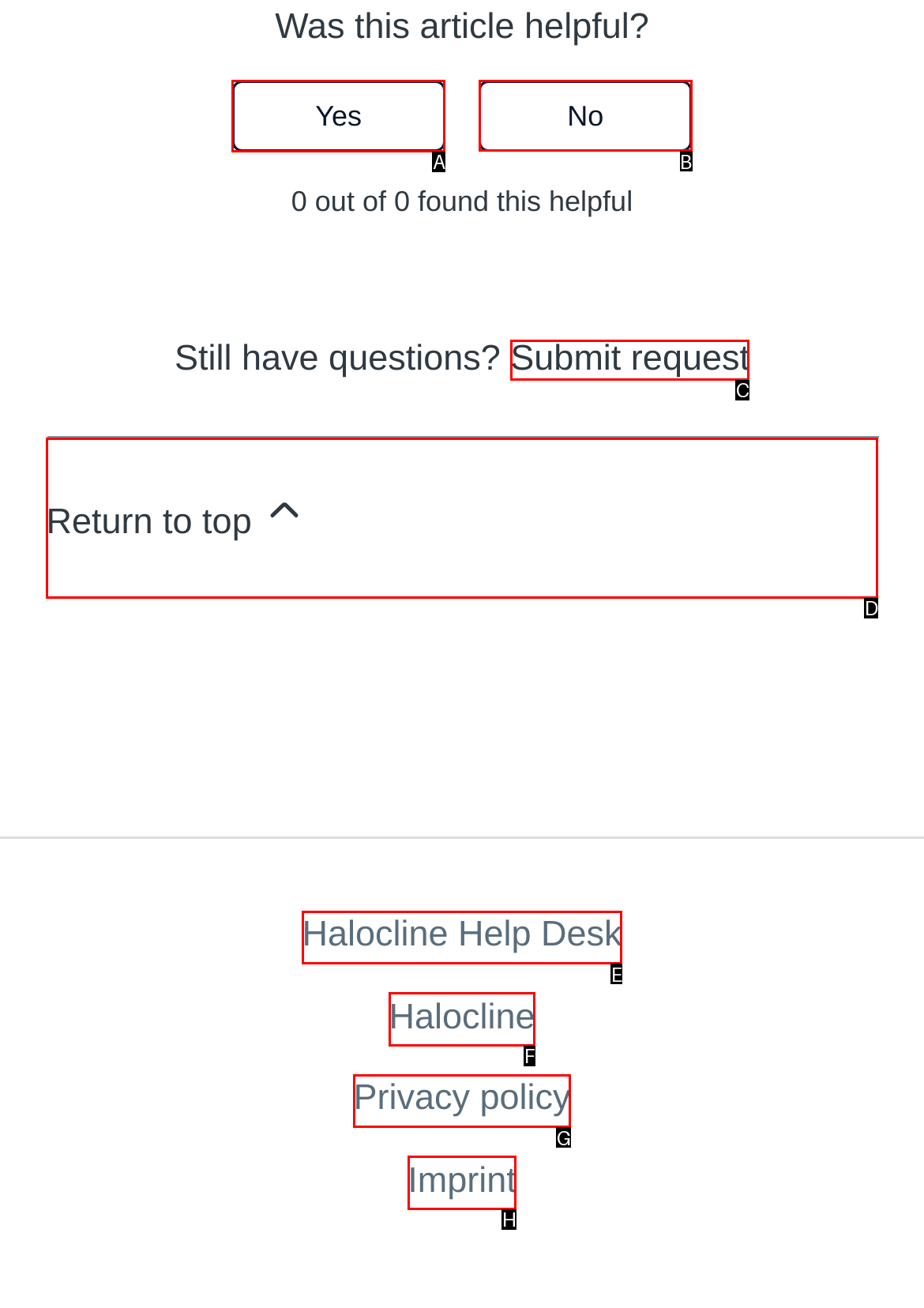Identify which HTML element should be clicked to fulfill this instruction: Rate this article as helpful Reply with the correct option's letter.

A